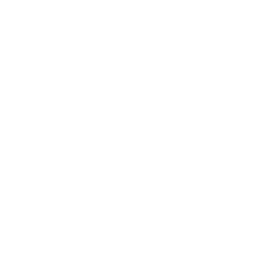Break down the image and provide a full description, noting any significant aspects.

The image showcases a **Hand Forged Iron Colonial Strap Buckle** that is 1-3/4" semi-oval in shape. This buckle is a reproduction inspired by 18th and 19th-century designs, making it an excellent choice for various applications such as leather straps for shot pouches, equipment, knapsacks, and more. The craftsmanship emphasizes functionality and historical accuracy, appealing to collectors and reenactors alike. The product is currently listed as **out of stock**, indicating its popularity among consumers.